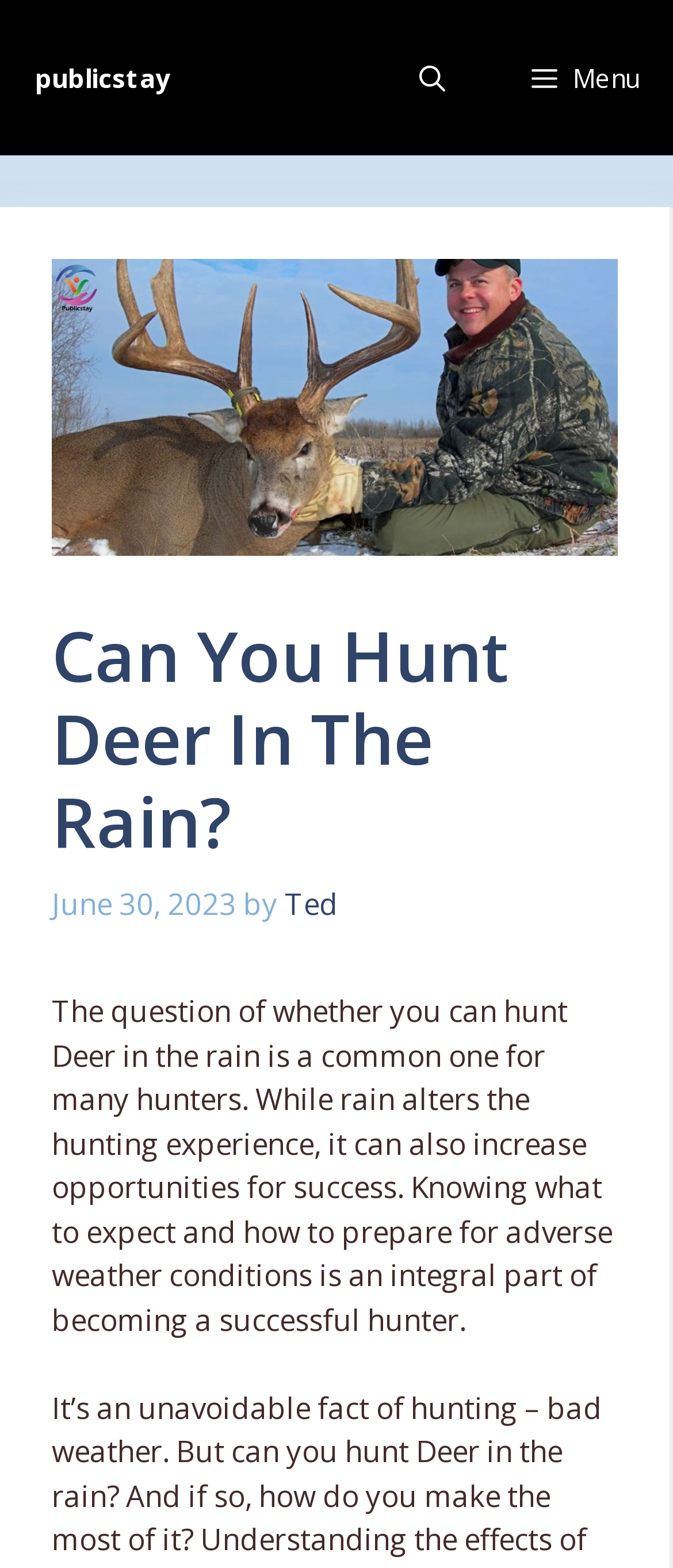Calculate the bounding box coordinates of the UI element given the description: "Ted".

[0.423, 0.563, 0.503, 0.589]